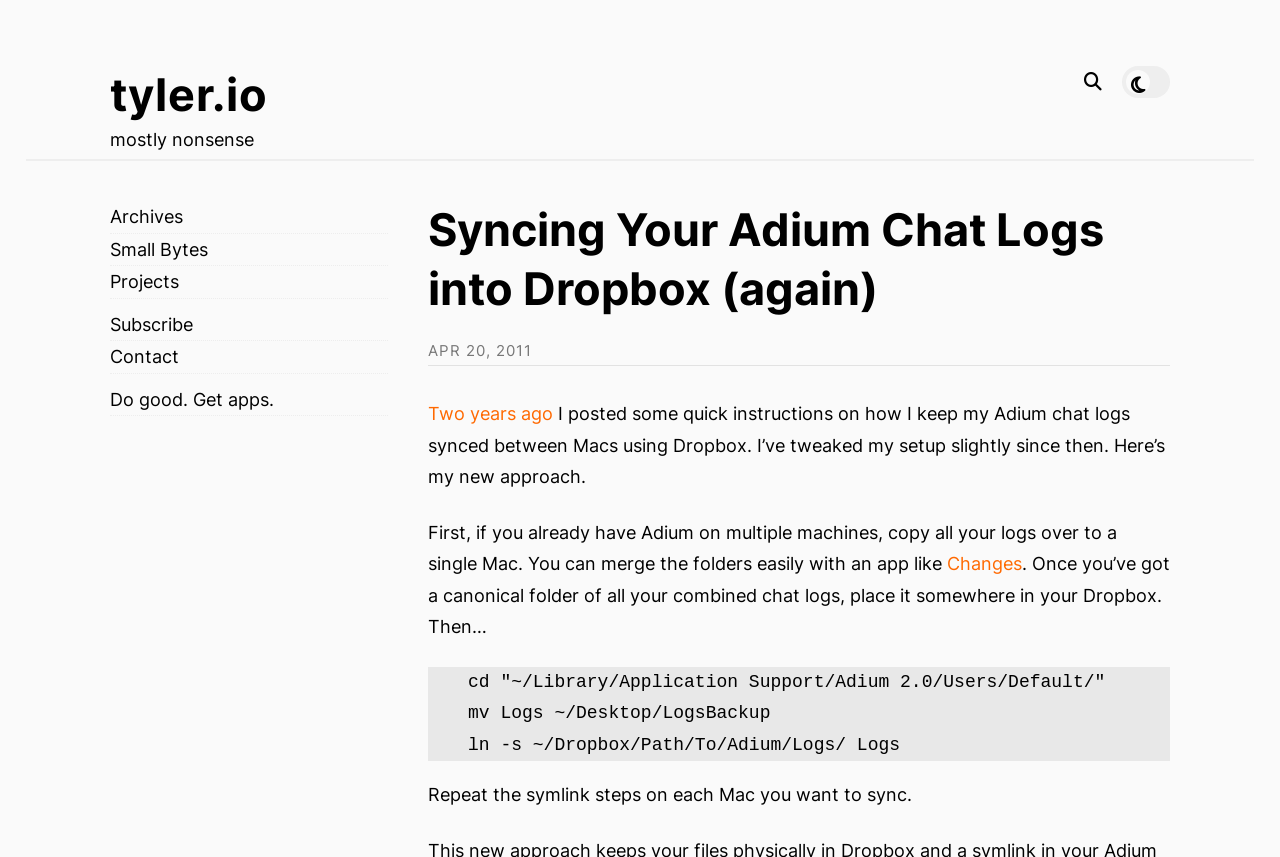What app can be used to merge Adium chat log folders?
Using the details from the image, give an elaborate explanation to answer the question.

The author suggests copying all logs over to a single Mac and merging the folders easily with an app like Changes.